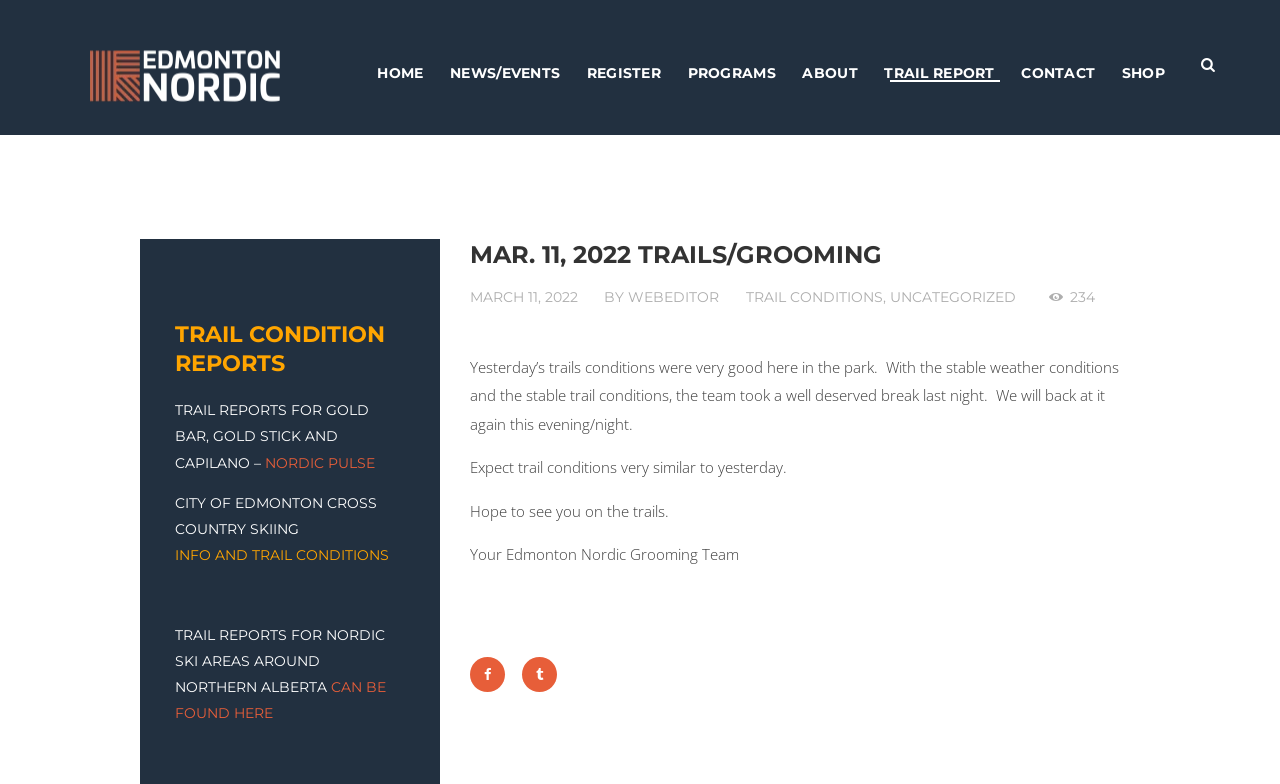Indicate the bounding box coordinates of the clickable region to achieve the following instruction: "Click HOME."

[0.284, 0.048, 0.341, 0.149]